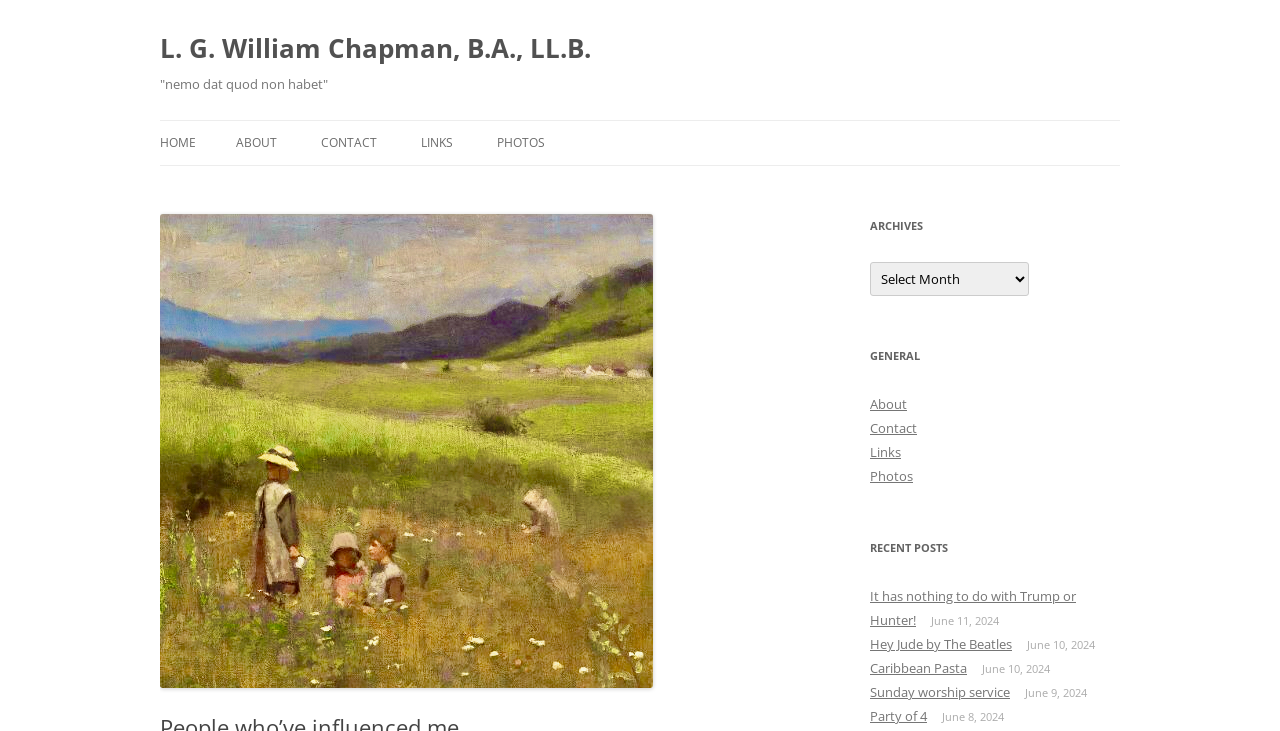Please analyze the image and provide a thorough answer to the question:
What is the date of the post 'Hey Jude by The Beatles'?

The date of the post 'Hey Jude by The Beatles' can be found by examining the static text element next to the link, which reads 'June 10, 2024'.